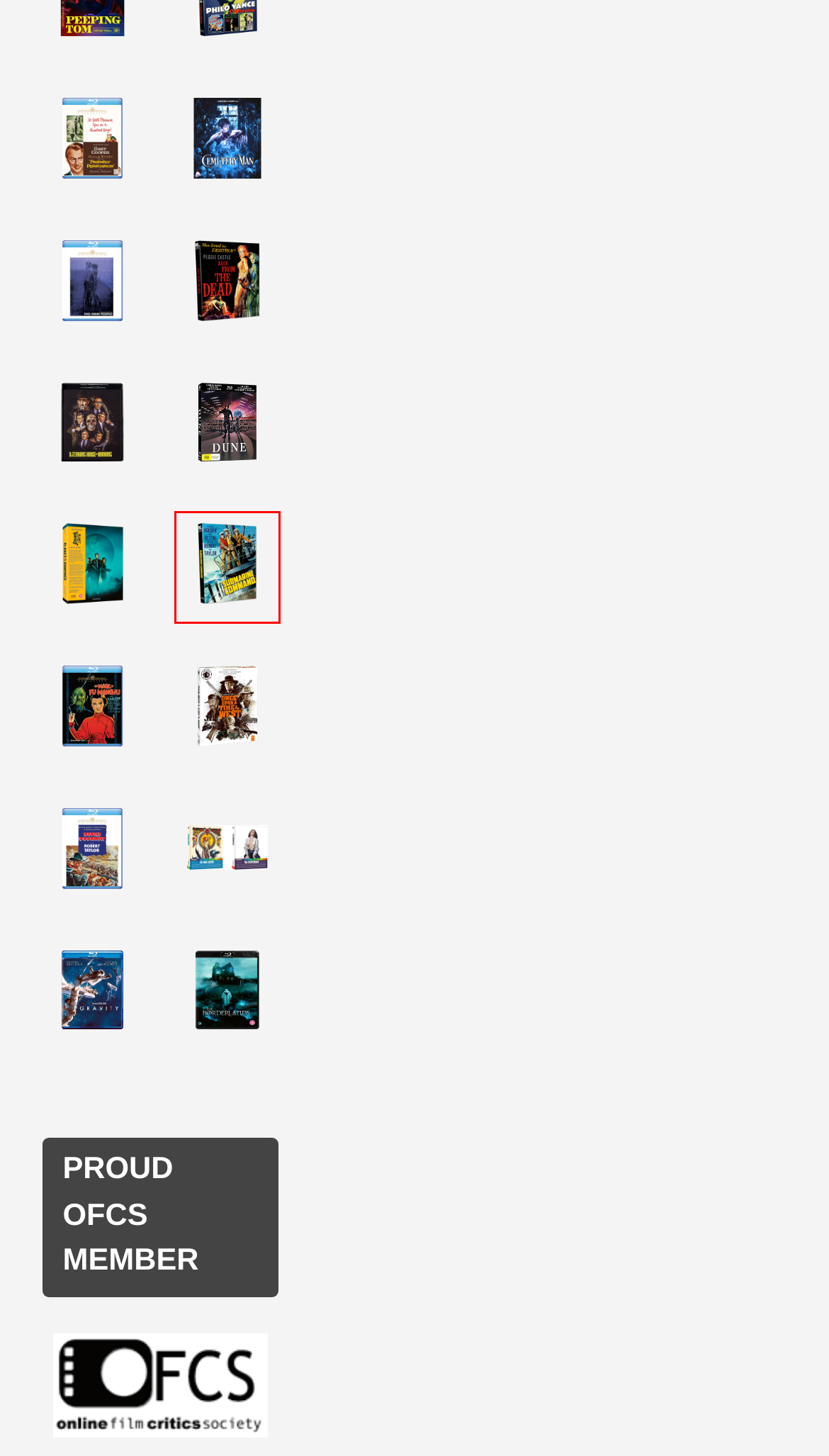You’re provided with a screenshot of a webpage that has a red bounding box around an element. Choose the best matching webpage description for the new page after clicking the element in the red box. The options are:
A. The Borderlands - Trailers From Hell
B. Back from the Dead - Trailers From Hell
C. Dune '84 - Dual Version Edition - Trailers From Hell
D. Dellamorte Dellamore - Trailers From Hell
E. Gravity - Trailers From Hell
F. The Mask of Fu Manchu - Trailers From Hell
G. Submarine Command - Trailers From Hell
H. Online Film Critics Society – The World's Oldest Organization of Online Film Critics

G